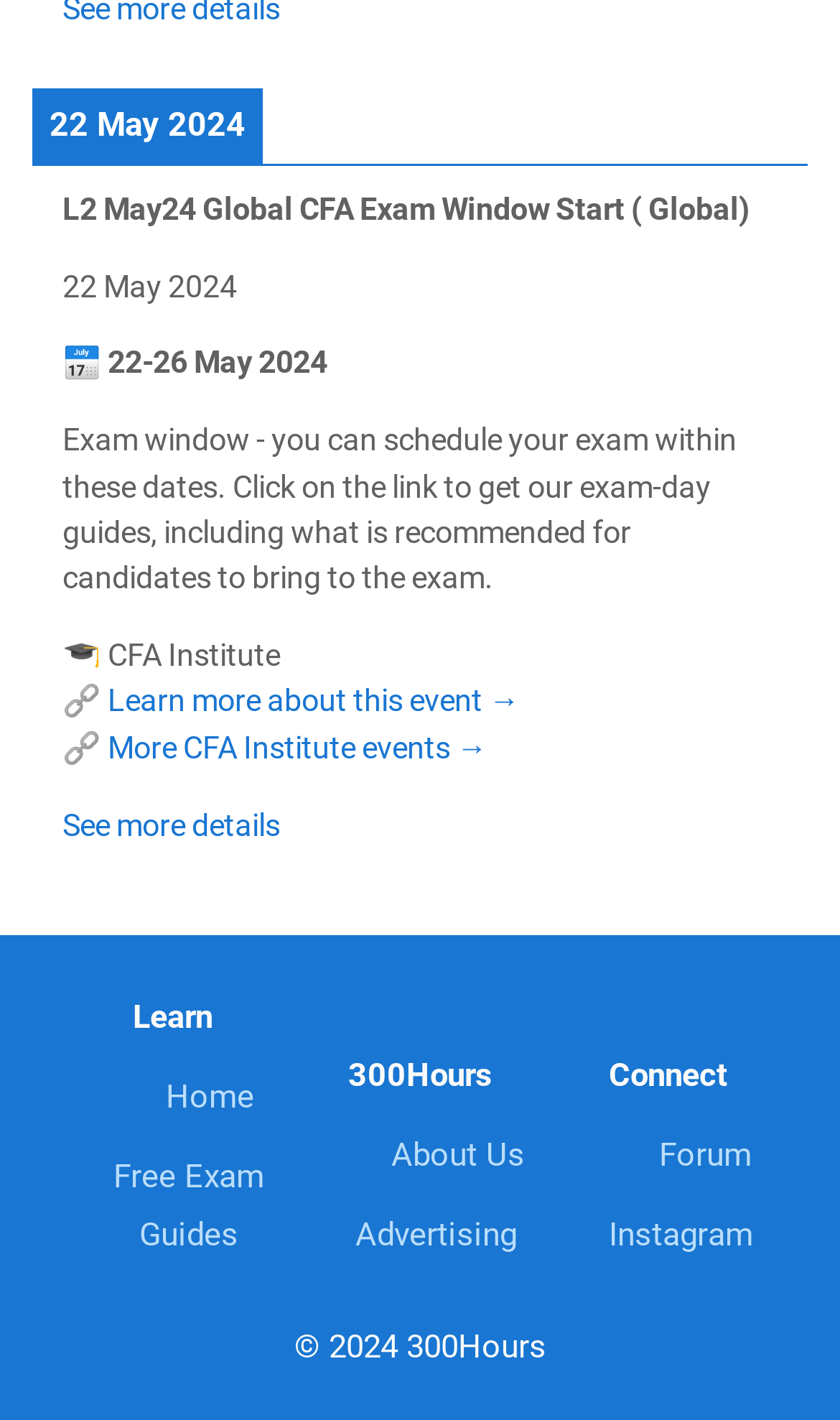Locate the bounding box coordinates of the area where you should click to accomplish the instruction: "Connect on Forum".

[0.785, 0.8, 0.895, 0.827]